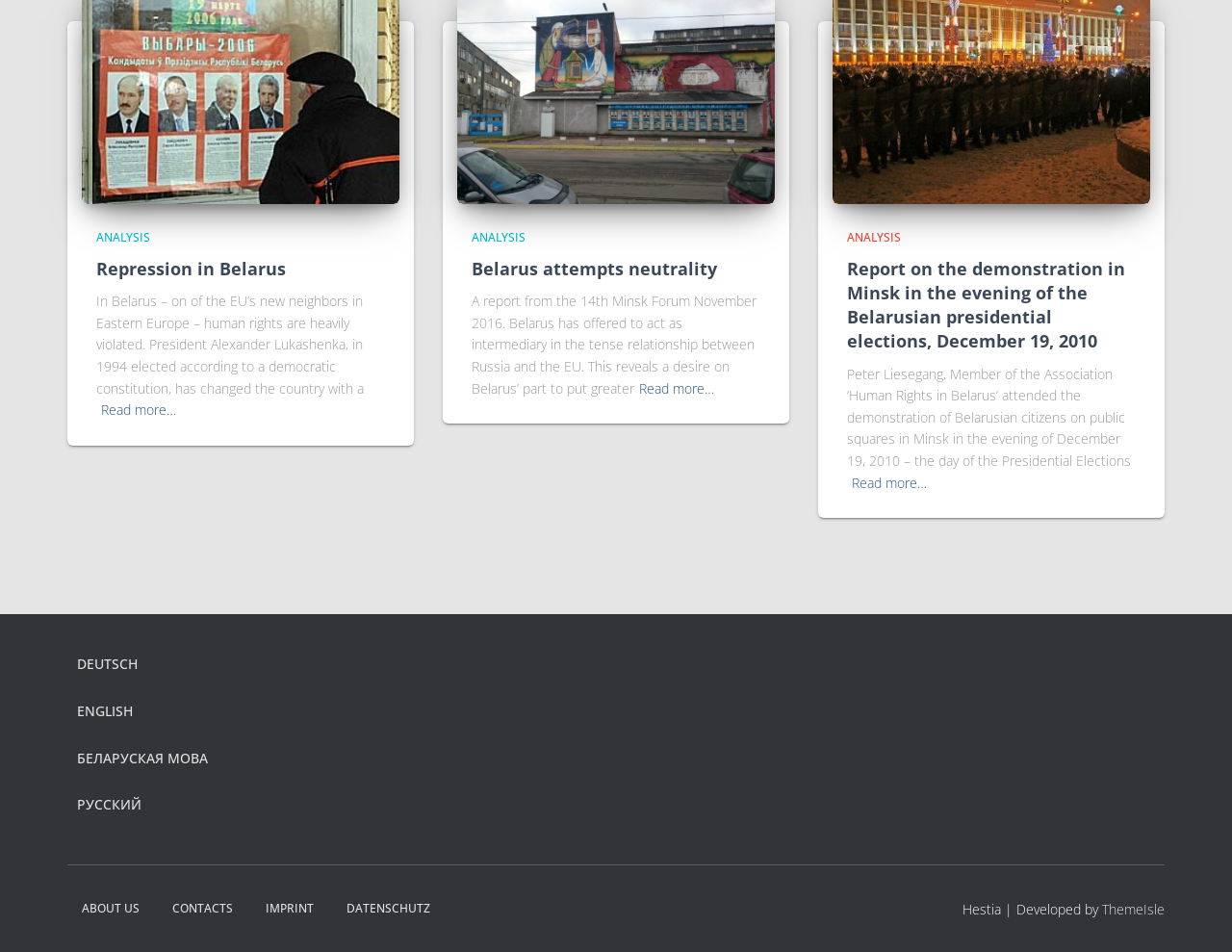Respond to the question below with a single word or phrase:
What is the main topic of the webpage?

Belarus